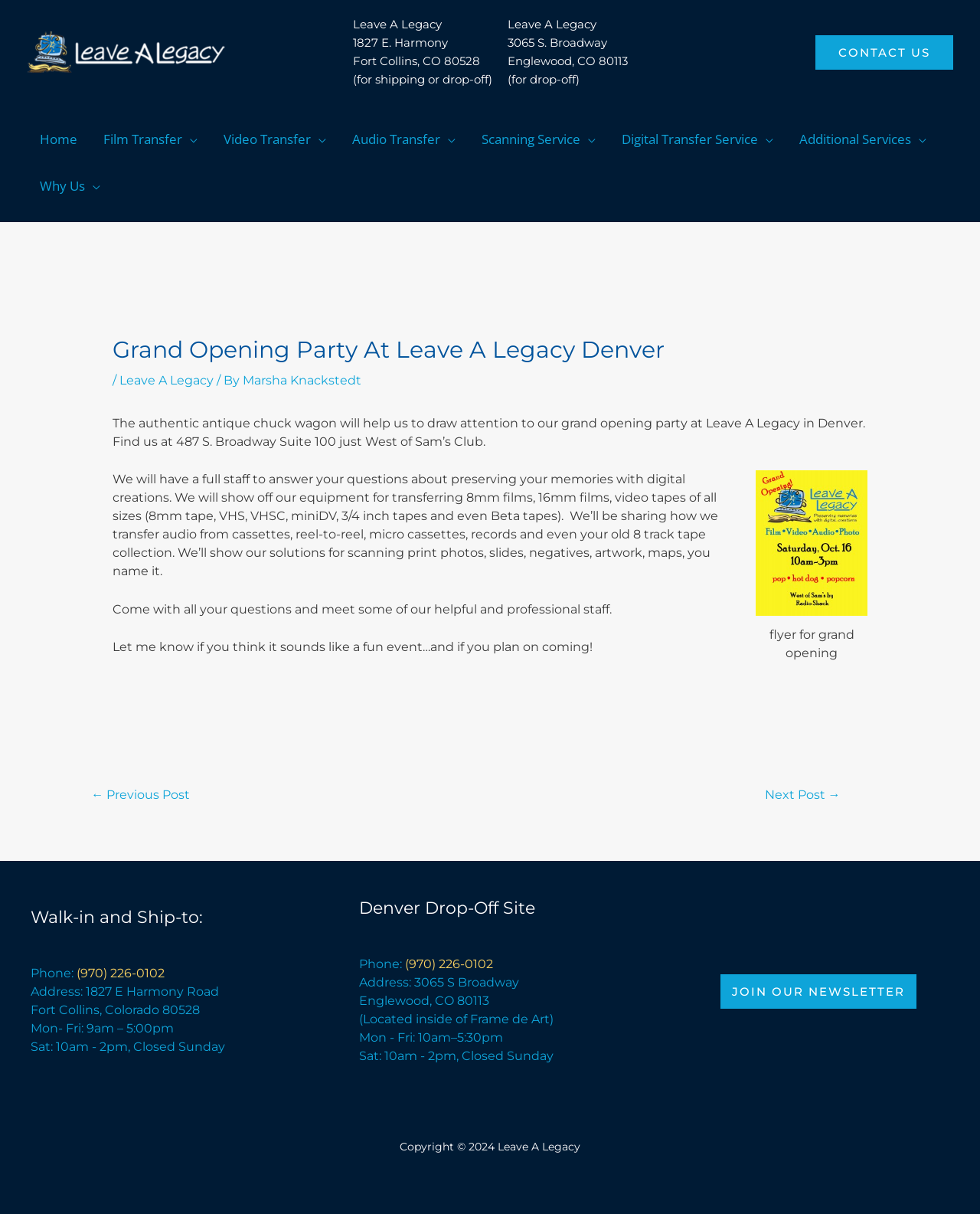Can you specify the bounding box coordinates of the area that needs to be clicked to fulfill the following instruction: "Navigate to the 'Film Transfer' menu"?

[0.092, 0.1, 0.215, 0.129]